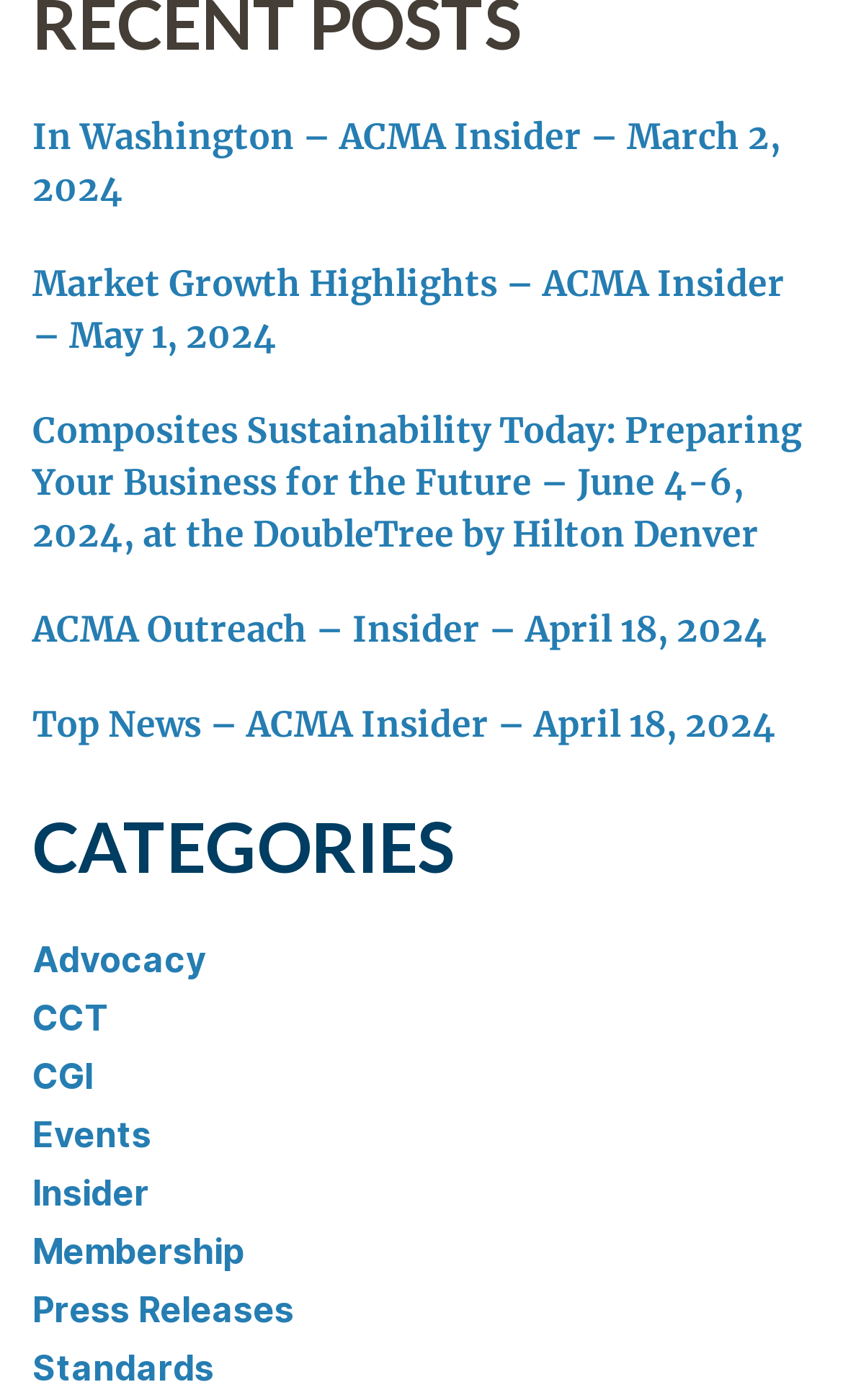Extract the bounding box coordinates for the HTML element that matches this description: "Events". The coordinates should be four float numbers between 0 and 1, i.e., [left, top, right, bottom].

[0.038, 0.794, 0.179, 0.825]